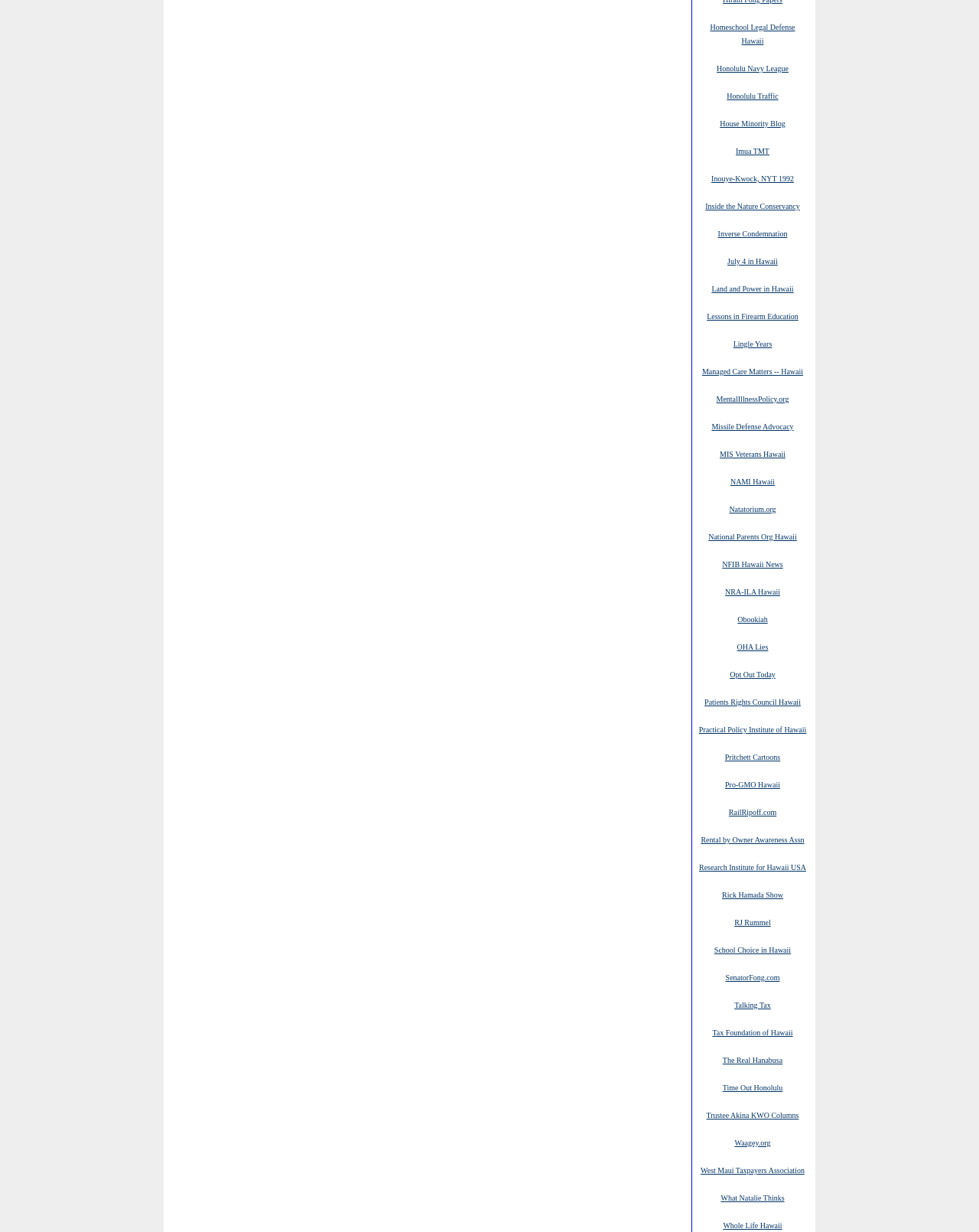Please locate the bounding box coordinates of the element that should be clicked to achieve the given instruction: "Check out Managed Care Matters -- Hawaii".

[0.717, 0.297, 0.82, 0.306]